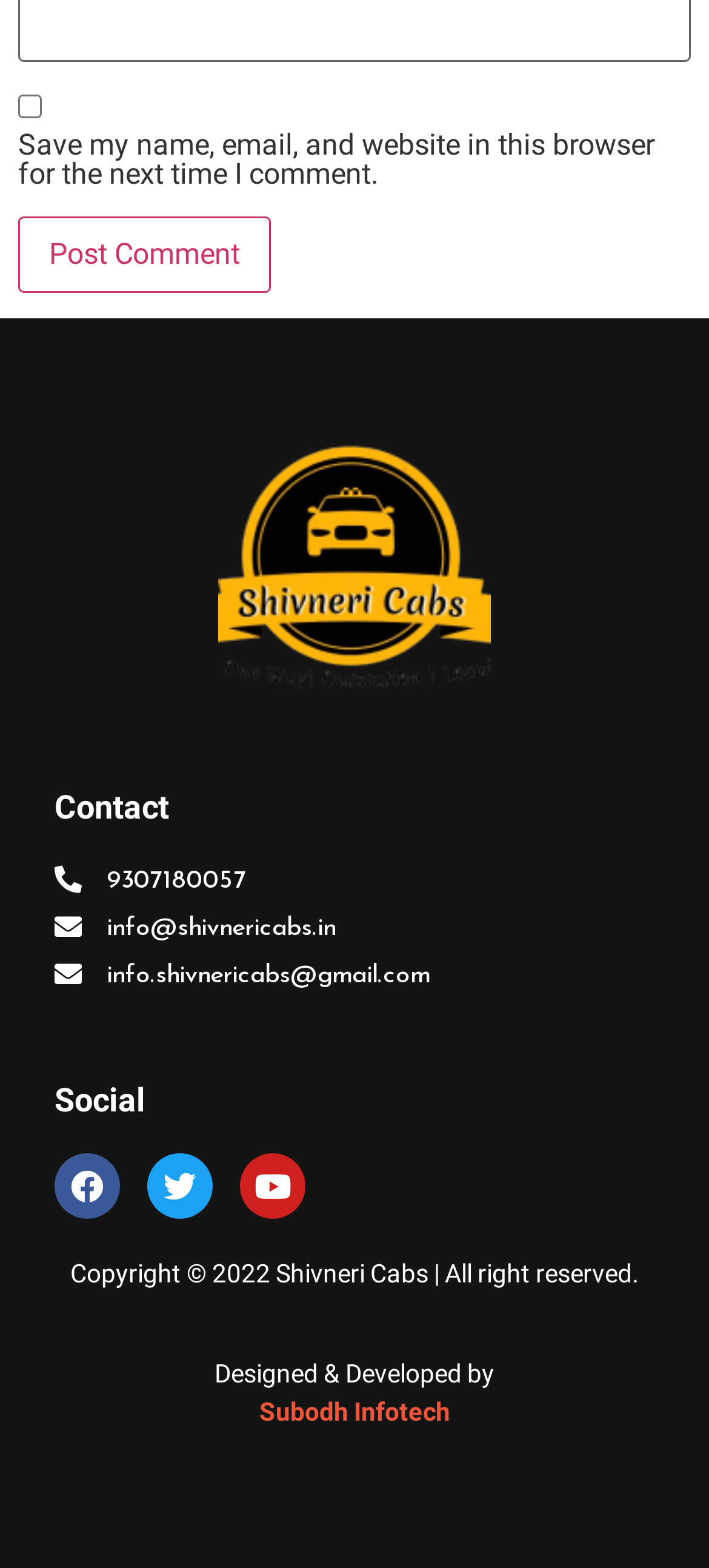How many social media links are there?
Respond to the question with a single word or phrase according to the image.

3